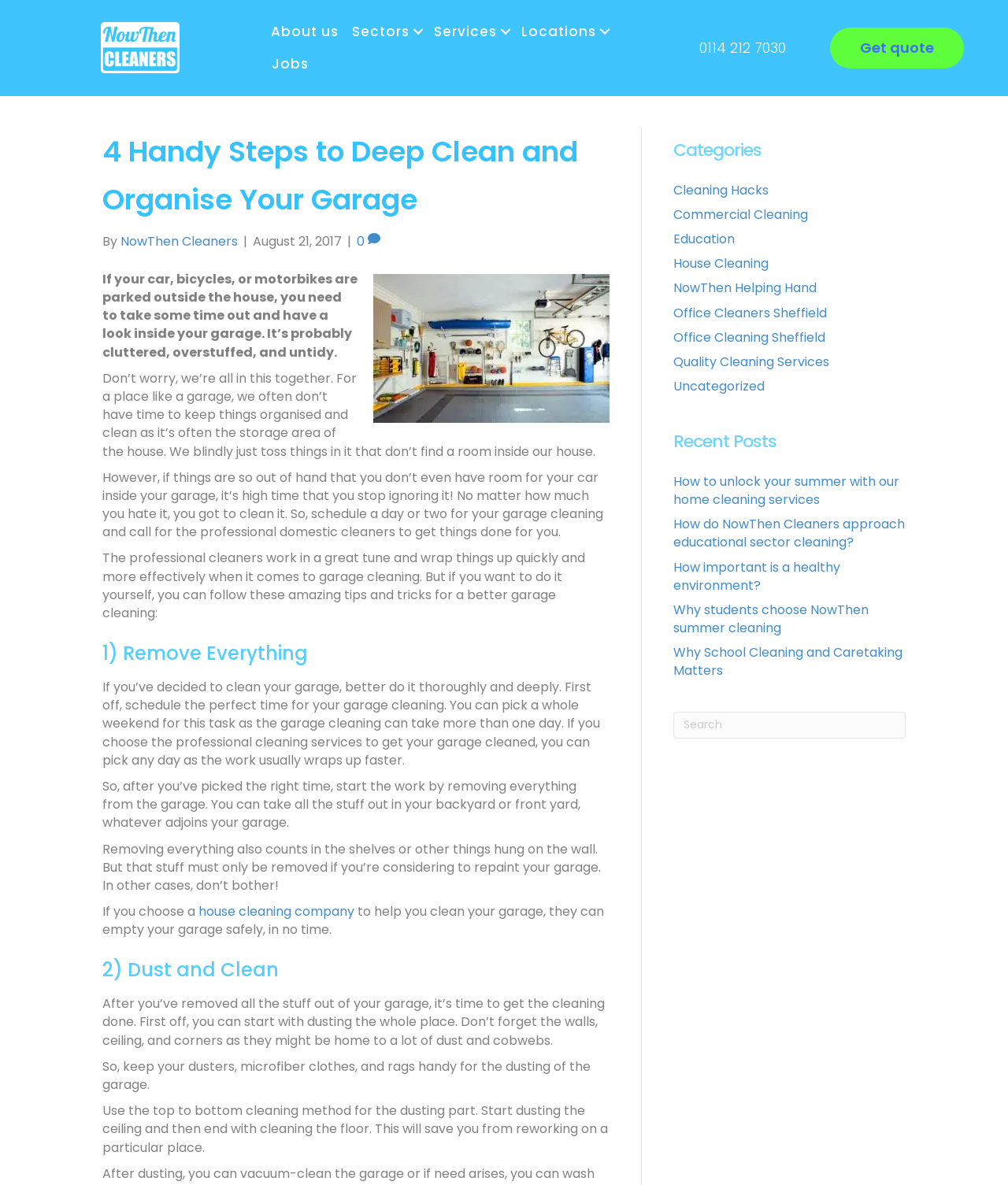What is the first step in deep cleaning and organizing a garage?
Please describe in detail the information shown in the image to answer the question.

The first step is mentioned in the heading element with the text '1) Remove Everything' which is located in the main content section of the webpage. This step is part of the 4 handy steps to deep clean and organize a garage.